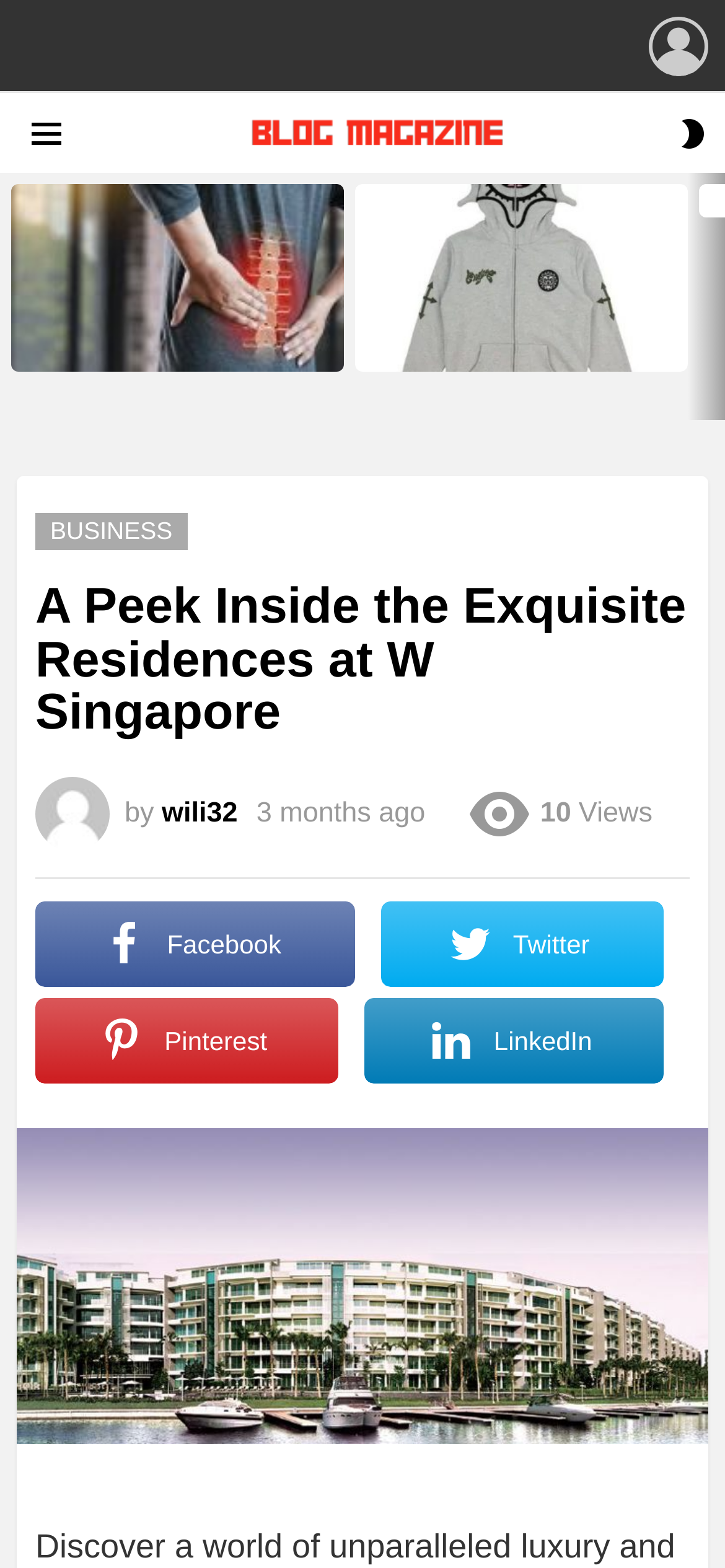How many social media platforms are available for sharing the article 'A Peek Inside the Exquisite Residences at W Singapore'?
Using the image as a reference, answer the question in detail.

I found the social media links inside the article element [437], which are [1106] for Facebook, [1108] for Twitter, [1110] for Pinterest, and [1112] for LinkedIn. Therefore, there are 4 social media platforms available for sharing the article.